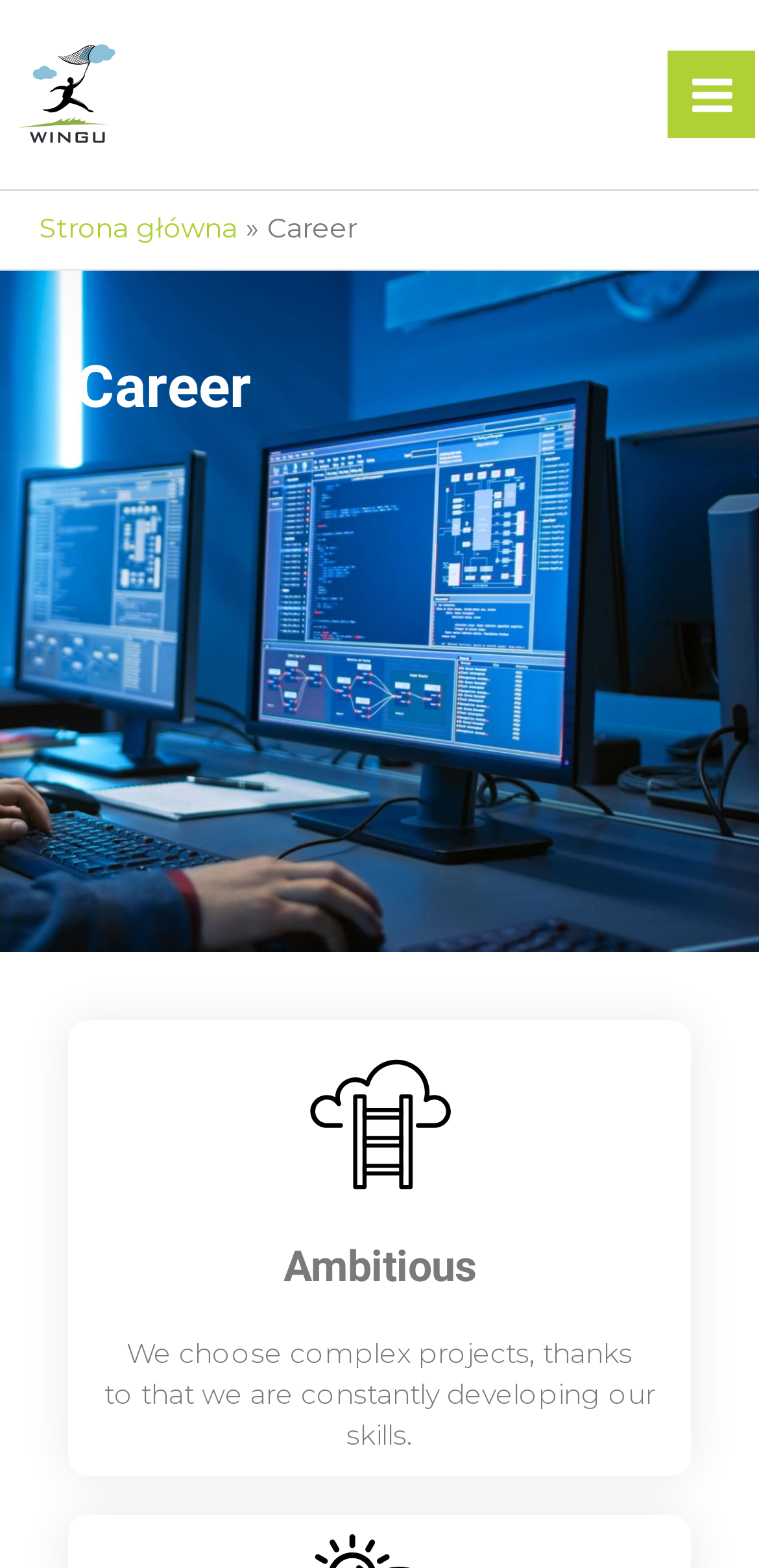How many headings are under the 'Career' section?
Can you provide an in-depth and detailed response to the question?

Under the 'Career' section, I found three heading elements with the texts 'Career', '' and 'Ambitious'. Therefore, there are three headings under the 'Career' section.